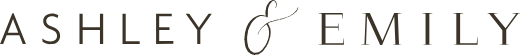Please provide a comprehensive answer to the question below using the information from the image: What is the tone conveyed by the overall aesthetic?

The overall aesthetic of the design conveys a sense of intimacy and partnership, reflecting the significance of the moment being commemorated, which is a joyous and celebratory occasion, likely a wedding.